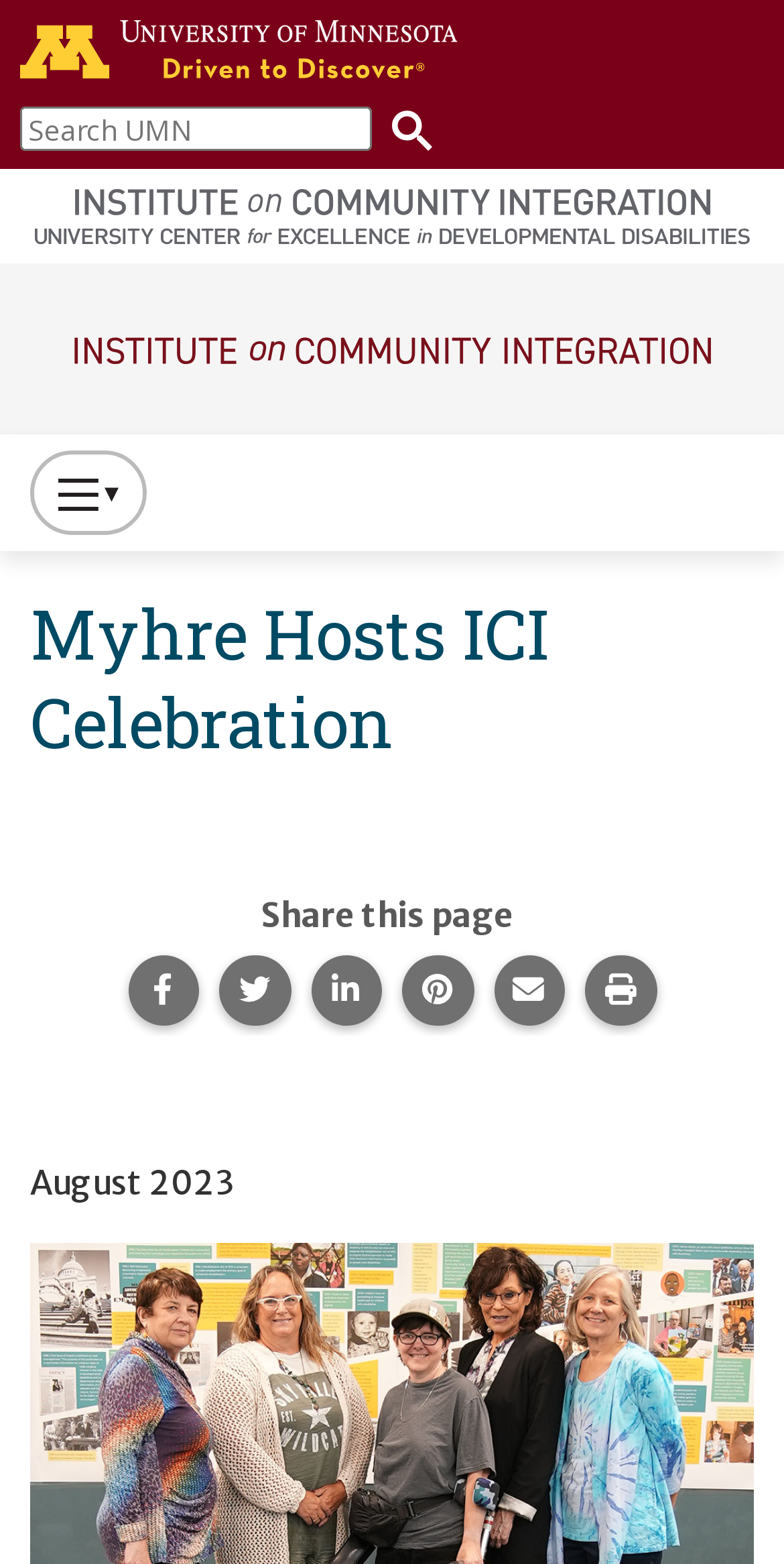Could you specify the bounding box coordinates for the clickable section to complete the following instruction: "Go to Institute on Community Integration homepage"?

[0.038, 0.208, 0.962, 0.234]